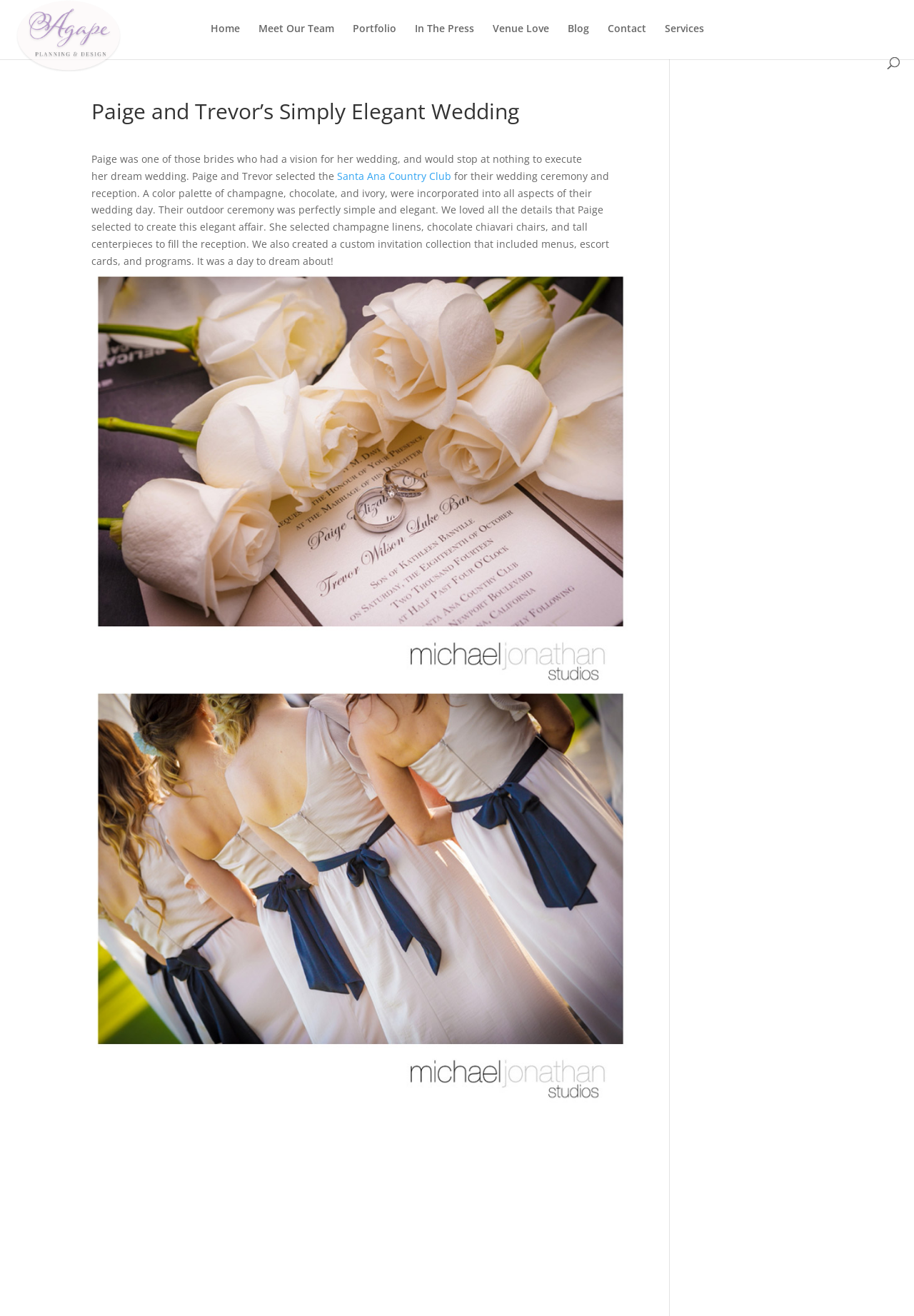Please examine the image and provide a detailed answer to the question: What is the name of the bride in the wedding?

Based on the text 'Paige and Trevor’s Simply Elegant Wedding' and the description of the wedding, it is clear that Paige is the bride.